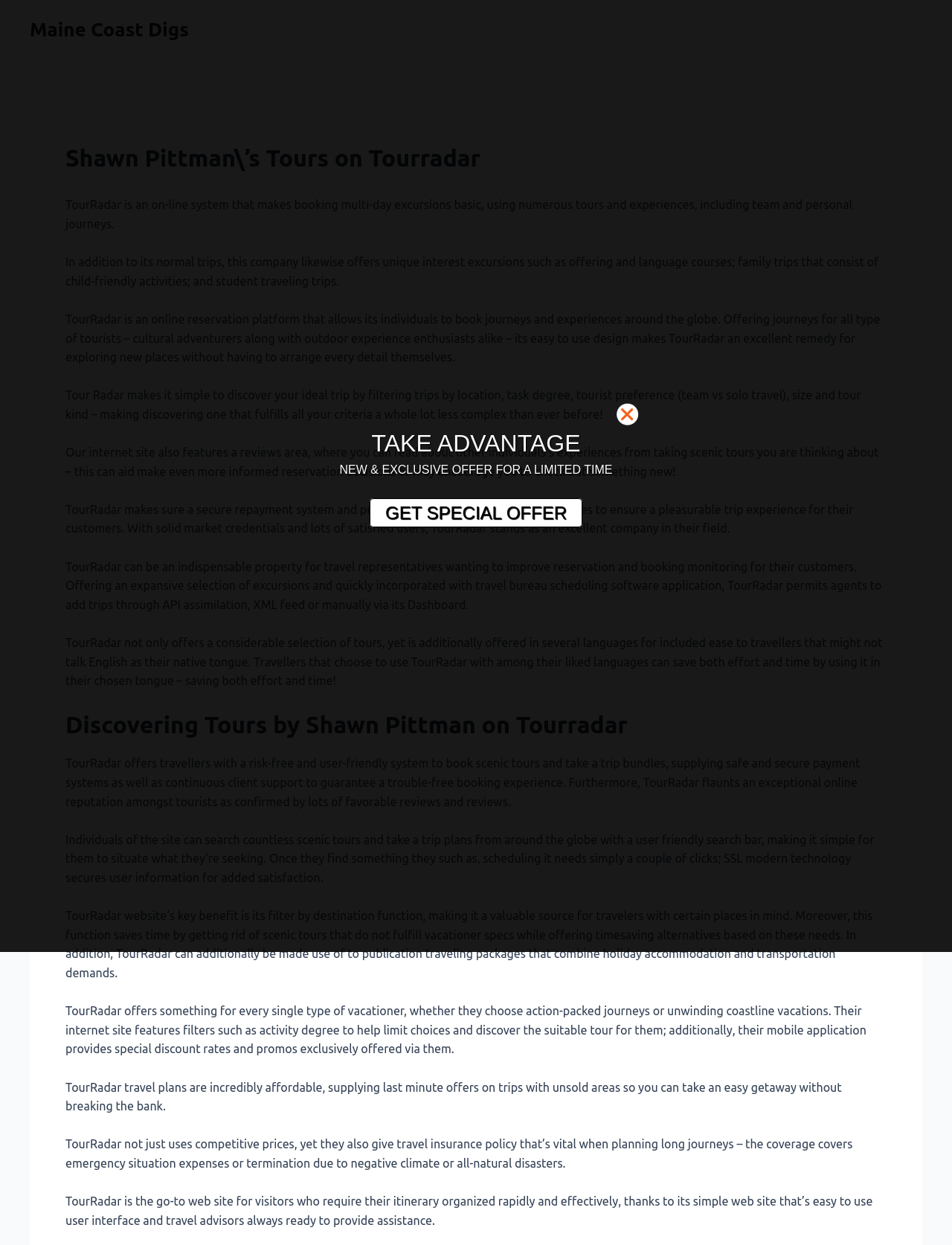Illustrate the webpage thoroughly, mentioning all important details.

The webpage is about Shawn Pittman's tours on TourRadar, a online platform for booking multi-day excursions. At the top, there is a header with the title "Shawn Pittman's Tours on Tourradar". Below the header, there is a brief introduction to TourRadar, explaining its features and benefits, such as easy booking, various tour options, and customer support.

The main content of the page is divided into several sections, each describing a different aspect of TourRadar. The sections are separated by headings, including "Discovering Tours by Shawn Pittman on Tourradar". The text in these sections provides detailed information about TourRadar's services, such as its user-friendly search bar, secure payment system, and filter by destination function.

On the right side of the page, there is a call-to-action section with a link "Maine Coast Digs" and a promotional offer with the text "TAKE ADVANTAGE" and "NEW & EXCLUSIVE OFFER FOR A LIMITED TIME". Below this section, there is a link "GET SPECIAL OFFER".

Overall, the webpage is informative and promotional, aiming to encourage visitors to explore Shawn Pittman's tours on TourRadar and take advantage of the platform's features and offers.